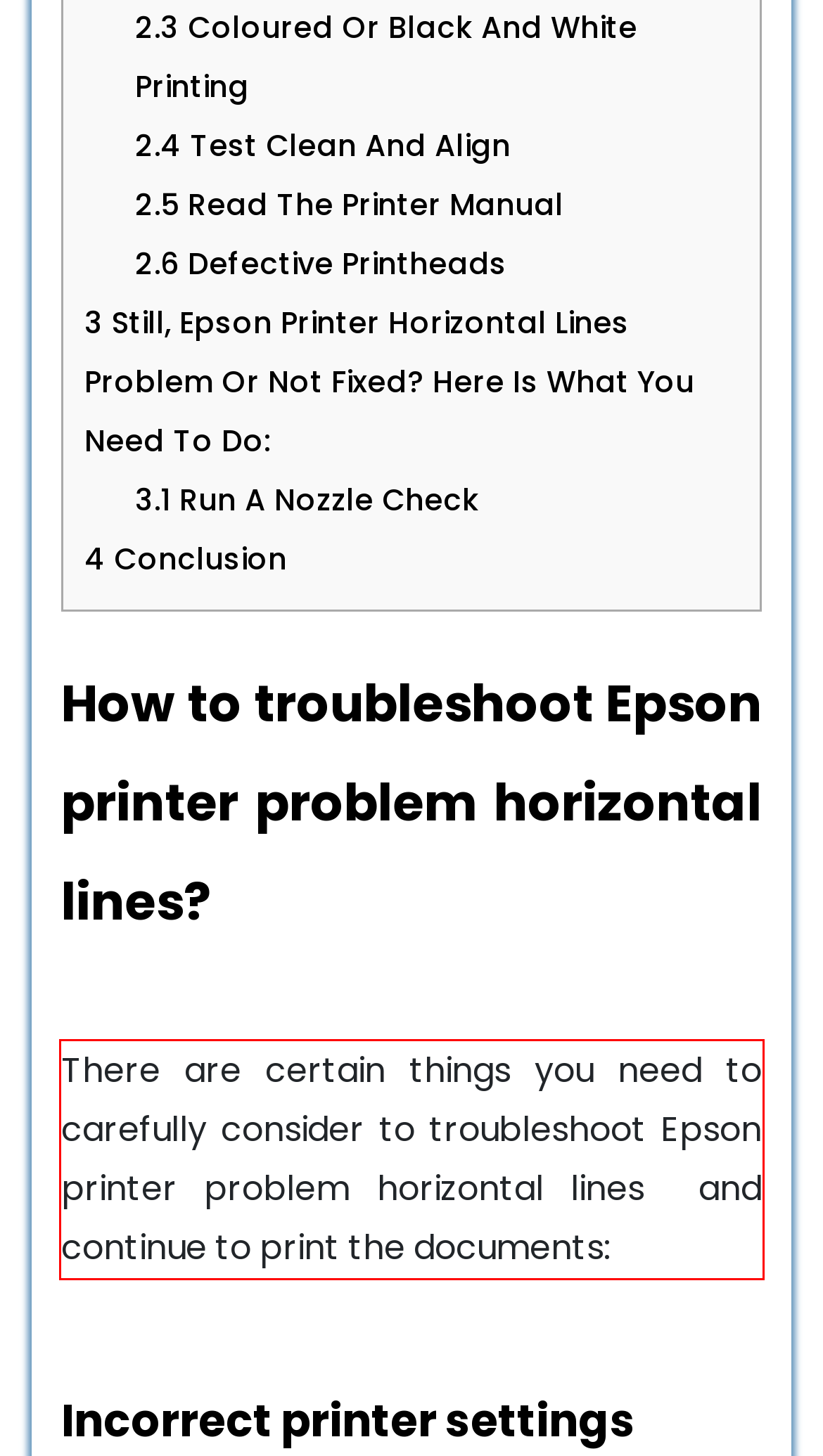Identify and transcribe the text content enclosed by the red bounding box in the given screenshot.

There are certain things you need to carefully consider to troubleshoot Epson printer problem horizontal lines and continue to print the documents: